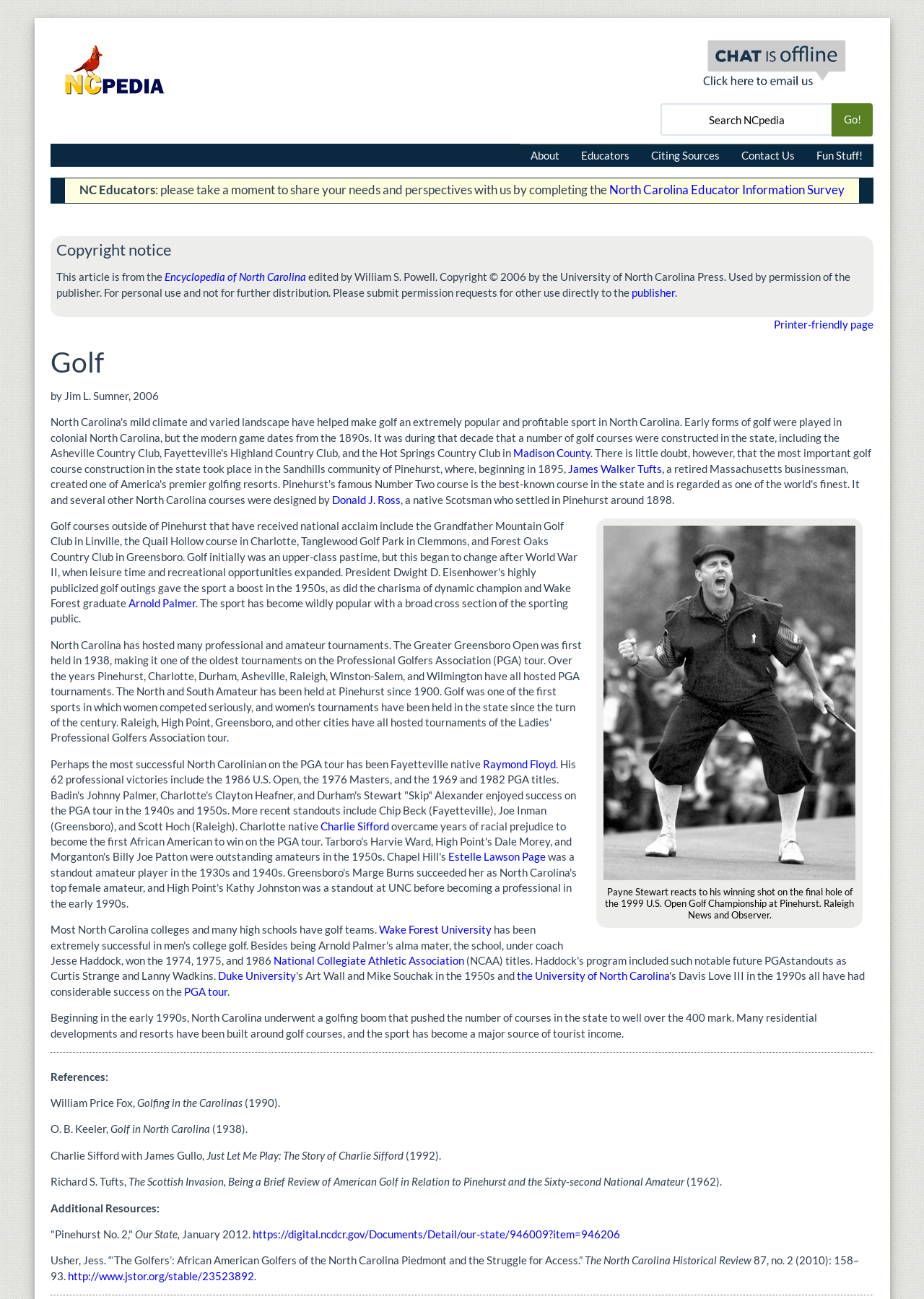Detail the features and information presented on the webpage.

The webpage is about golf in North Carolina, with a focus on its history and significance in the state. At the top, there is a navigation menu with links to "Skip to main content", "NCpedia logo", and a search bar. Below the navigation menu, there are links to "About", "Educators", "Citing Sources", "Contact Us", and "Fun Stuff!".

The main content of the page is divided into sections, with headings and paragraphs of text. The first section is about NC Educators, with a link to a survey and a brief description. The next section is a copyright notice, followed by a section about the Encyclopedia of North Carolina.

The main article about golf in North Carolina starts with a heading "Golf" and is written by Jim L. Sumner. The article discusses the history of golf in the state, including its origins in the Sandhills community of Pinehurst. There are links to notable golfers and courses, such as James Walker Tufts, Donald J. Ross, and Arnold Palmer. The article also mentions the popularity of golf in North Carolina, with many colleges and high schools having golf teams.

The article is accompanied by an image of Payne Stewart reacting to his winning shot at the 1999 U.S. Open Golf Championship at Pinehurst. There are also links to other notable golfers, such as Raymond Floyd, Charlie Sifford, and Estelle Lawson Page.

The page also includes a section on references, with a list of sources cited in the article, including books and articles. Finally, there is a section on additional resources, with links to external websites and articles about golf in North Carolina.